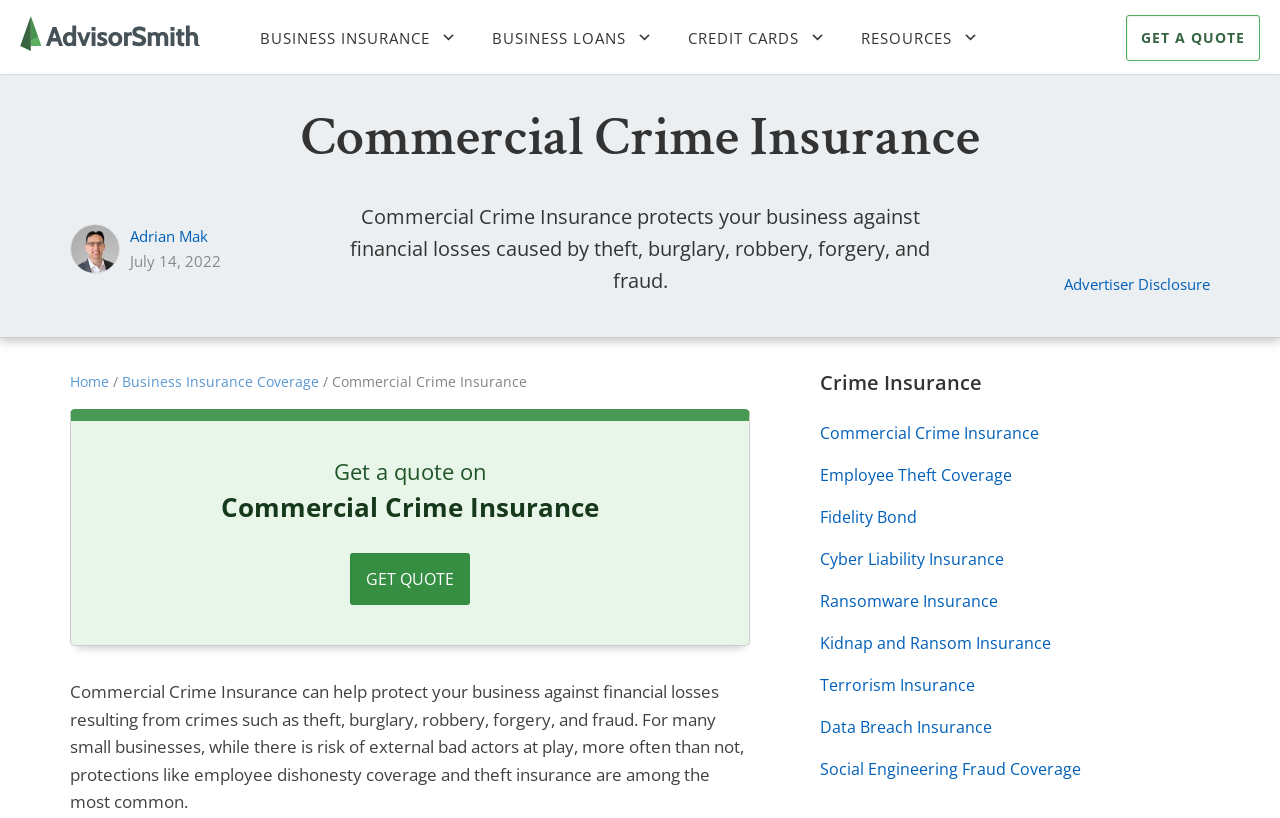Write a detailed summary of the webpage, including text, images, and layout.

The webpage is about Commercial Crime Insurance, providing protection from financial losses related to crimes such as theft, burglary, robbery, forgery, and fraud. At the top, there is a navigation menu with four links: BUSINESS INSURANCE, BUSINESS LOANS, CREDIT CARDS, and RESOURCES. On the top left, there is a link to the website's homepage, AdvisorSmith, accompanied by an image of the logo.

Below the navigation menu, there is a prominent call-to-action button, "Get A Quote", located on the top right. The main heading, "Commercial Crime Insurance", is centered on the page, followed by a subheading that explains the purpose of this type of insurance.

On the left side, there is a section with the author's name, Adrian Mak, accompanied by a small image, and the date of publication, July 14, 2022. Below this section, there is a lengthy paragraph explaining the importance of Commercial Crime Insurance for small businesses.

The main content of the page is divided into two sections. On the left, there is a section with a heading "Get a quote on Commercial Crime Insurance" and a "Get Quote" button. Below this section, there is a long paragraph explaining the benefits of Commercial Crime Insurance.

On the right side, there is a section with a heading "Crime Insurance" and a list of related links, including Commercial Crime Insurance, Employee Theft Coverage, Fidelity Bond, and others. These links are arranged vertically, with the heading "Crime Insurance" at the top.

At the bottom of the page, there is a link to the Advertiser Disclosure and a breadcrumb navigation menu showing the path from the homepage to the current page.